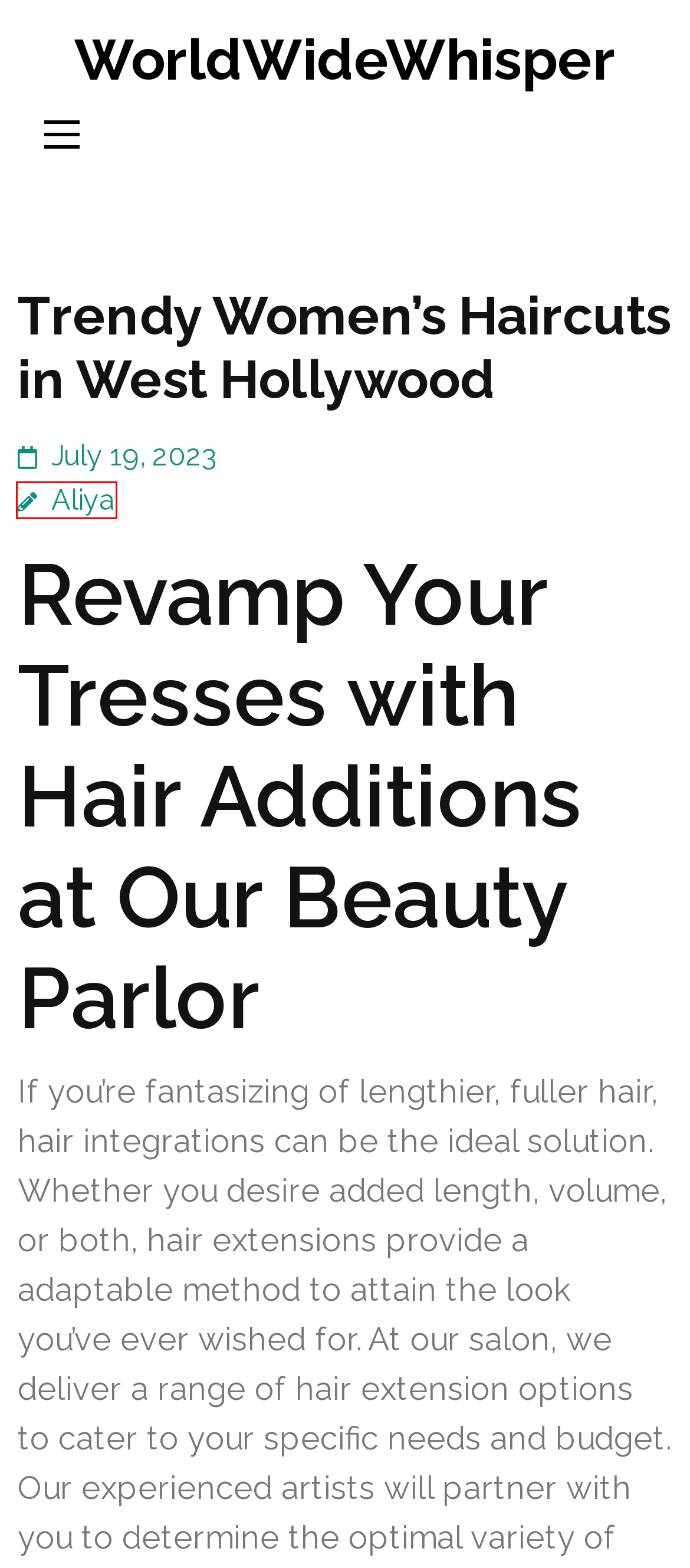Evaluate the webpage screenshot and identify the element within the red bounding box. Select the webpage description that best fits the new webpage after clicking the highlighted element. Here are the candidates:
A. Shopping – WorldWideWhisper
B. Food & Restaurants – WorldWideWhisper
C. February 2024 – WorldWideWhisper
D. CBD & Hemp – WorldWideWhisper
E. Aliya – WorldWideWhisper
F. WorldWideWhisper
G. 1on1: Best Practices for Google Search Console in Lexington – WorldWideWhisper
H. Advertising & Marketing – WorldWideWhisper

E